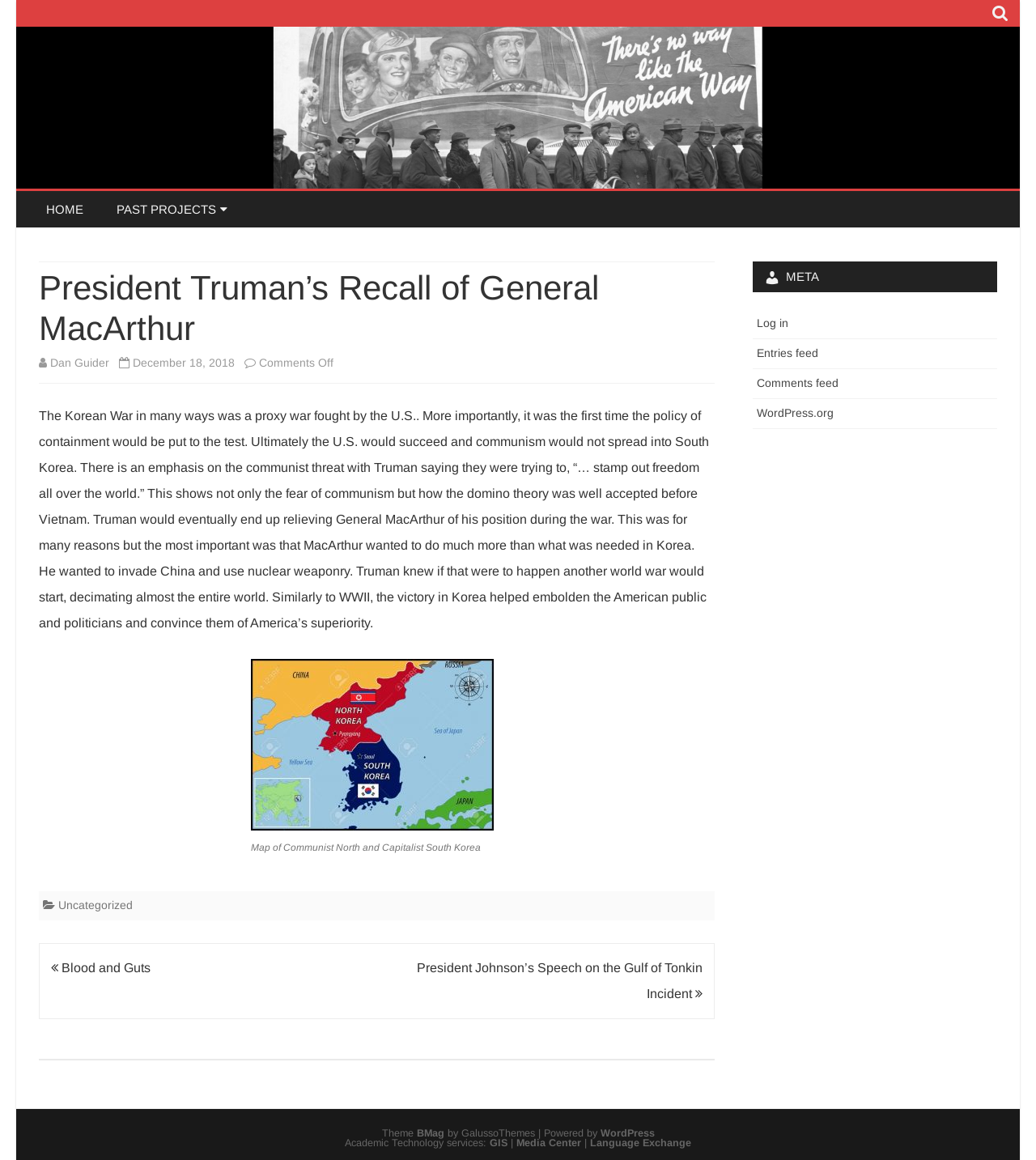Predict the bounding box coordinates of the area that should be clicked to accomplish the following instruction: "Click on the 'HOME' link". The bounding box coordinates should consist of four float numbers between 0 and 1, i.e., [left, top, right, bottom].

[0.028, 0.164, 0.097, 0.196]